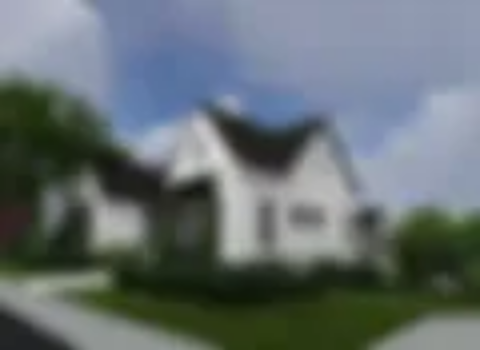Is the brewing area located in the two-story bar area?
Refer to the image and offer an in-depth and detailed answer to the question.

Although the caption mentions a two-story bar area and a brewing area, it does not explicitly state that the brewing area is located within the two-story bar area. In fact, the caption lists them as separate features, suggesting that they are distinct areas.